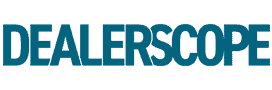What industry does the publication focus on?
Please give a detailed and thorough answer to the question, covering all relevant points.

The caption states that the publication is known for its focus on industry news, insights, and updates specifically tailored for professionals in the consumer technology sector.